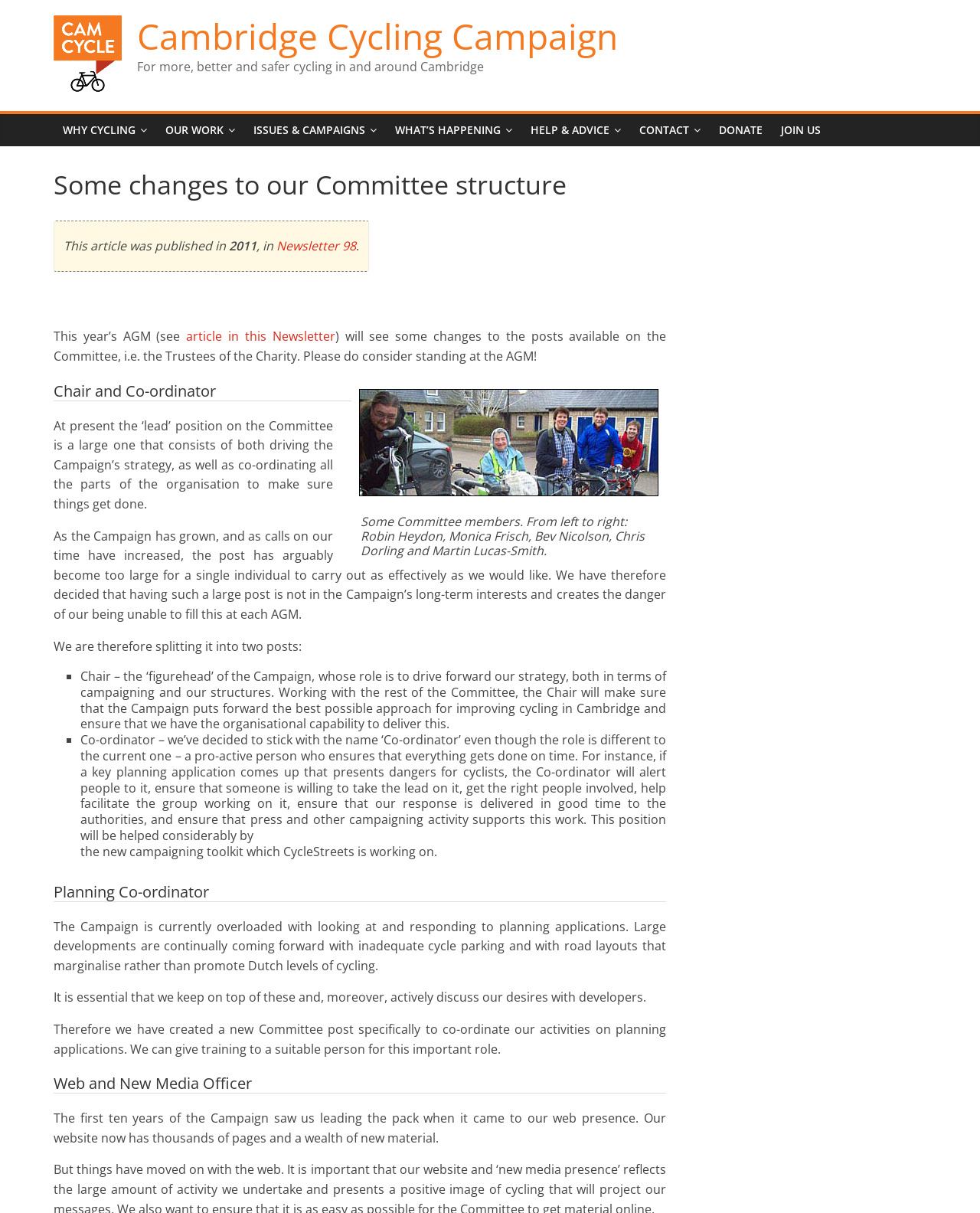Find the bounding box coordinates of the clickable region needed to perform the following instruction: "Click on the 'CONTACT' link". The coordinates should be provided as four float numbers between 0 and 1, i.e., [left, top, right, bottom].

[0.643, 0.094, 0.724, 0.121]